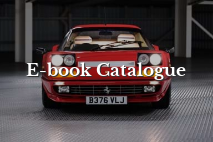Generate an elaborate caption that includes all aspects of the image.

The image displays a striking red Ferrari sports car, prominently featured as the centerpiece for an "E-book Catalogue." This stylish vehicle, with the license plate B376 VLJ, exudes a classic appeal typical of luxury sports cars. The background showcases a sleek, modern setting that complements the car's elegant design. The bold caption "E-book Catalogue" is placed over the image, emphasizing the catalog's focus on high-end automotive listings and auction details. This combination of visual allure and informative text aims to attract enthusiasts and prospective buyers alike.